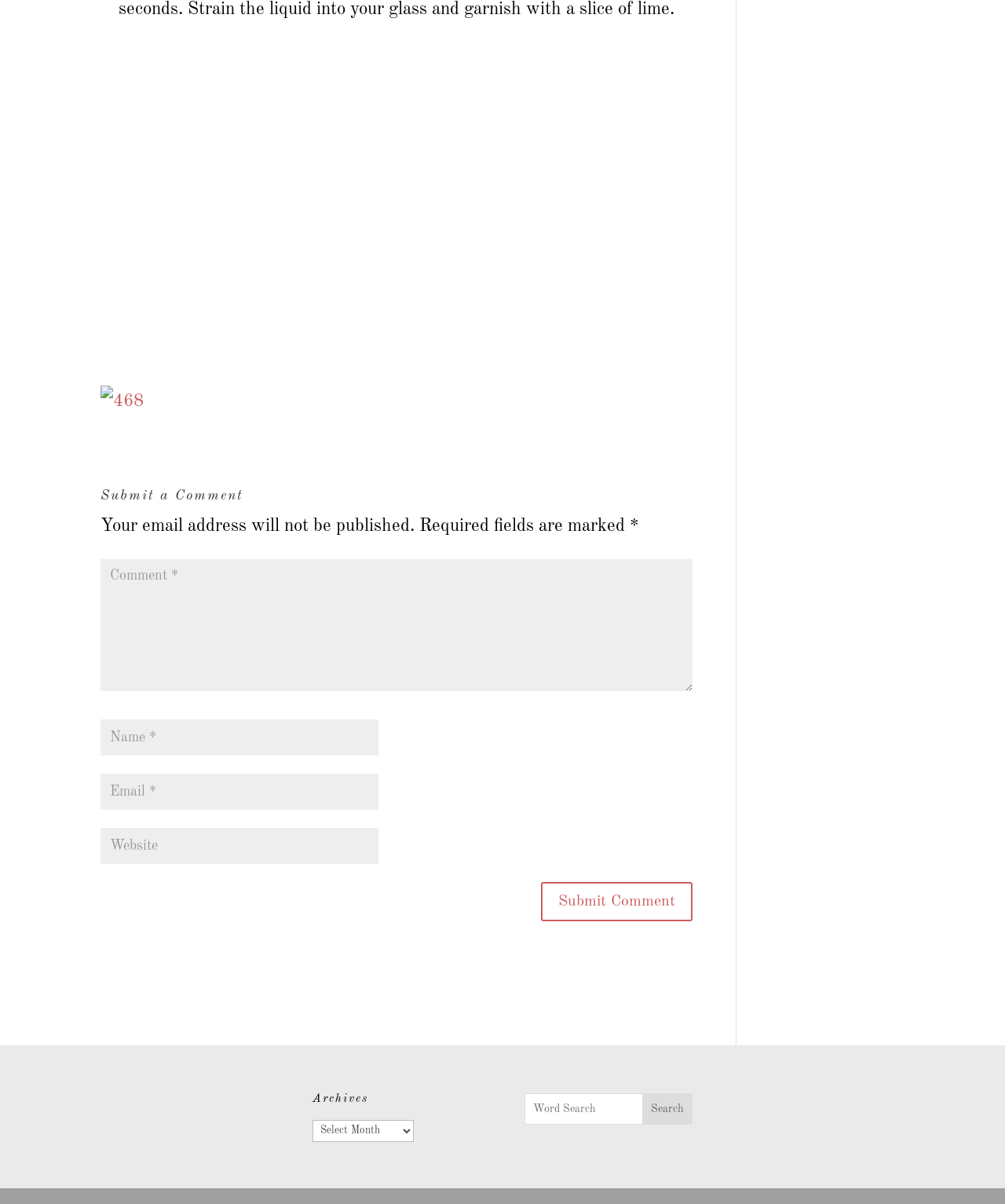Given the description "Automatic Molding", determine the bounding box of the corresponding UI element.

None